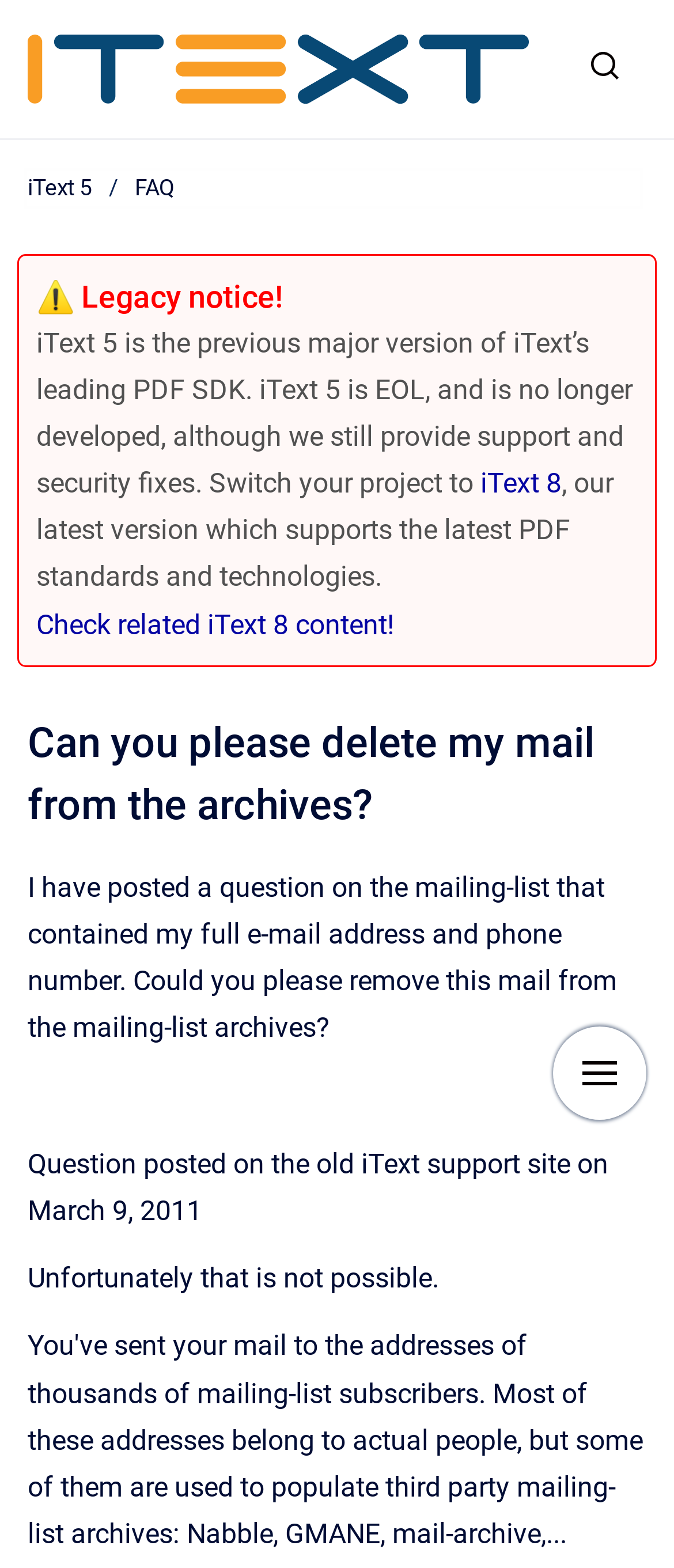Offer an in-depth caption of the entire webpage.

The webpage appears to be a question and answer page from an archived mailing list. At the top left, there is a link to the homepage. Next to it, on the top right, is a button to show the search form. Below these elements, a prominent warning notice is displayed, indicating that the iText 5 version is legacy and no longer developed, with a link to switch to the latest version, iText 8.

Below the warning notice, there is a breadcrumb navigation menu with links to iText 5 and FAQ. Following this, a header section contains the title of the question, "Can you please delete my mail from the archives?" 

The main content of the page is a question posted on the old iText support site on March 9, 2011, which asks to remove an email from the mailing-list archives that contained the user's full email address and phone number. Below the question, there is a response stating that unfortunately, it is not possible to remove the email.

At the bottom right, there is a button to show navigation. Overall, the page has a simple layout with a focus on displaying the question and answer.